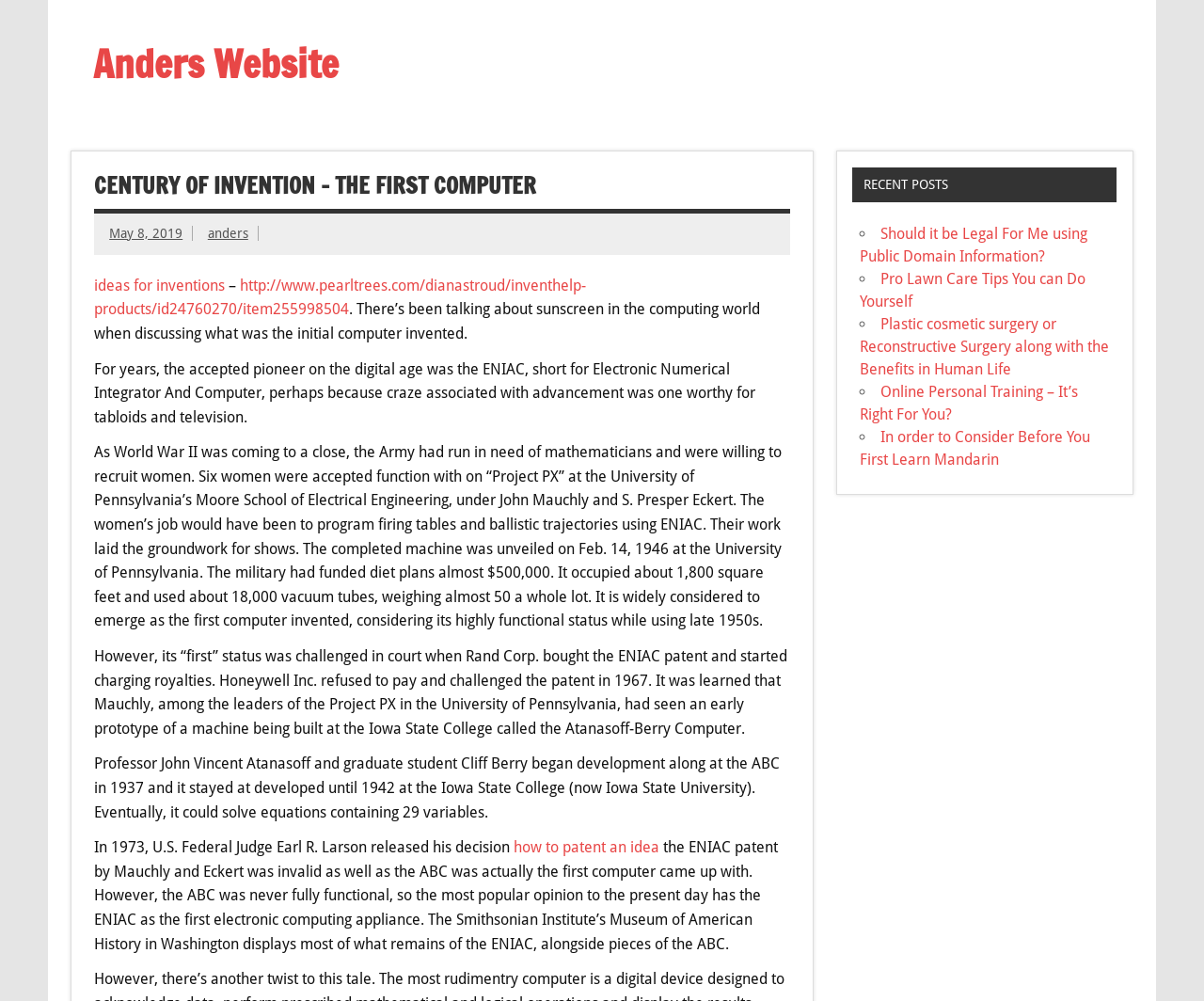Identify the bounding box coordinates for the element that needs to be clicked to fulfill this instruction: "Visit 'http://www.pearltrees.com/dianastroud/inventhelp-products/id24760270/item255998504'". Provide the coordinates in the format of four float numbers between 0 and 1: [left, top, right, bottom].

[0.078, 0.276, 0.487, 0.318]